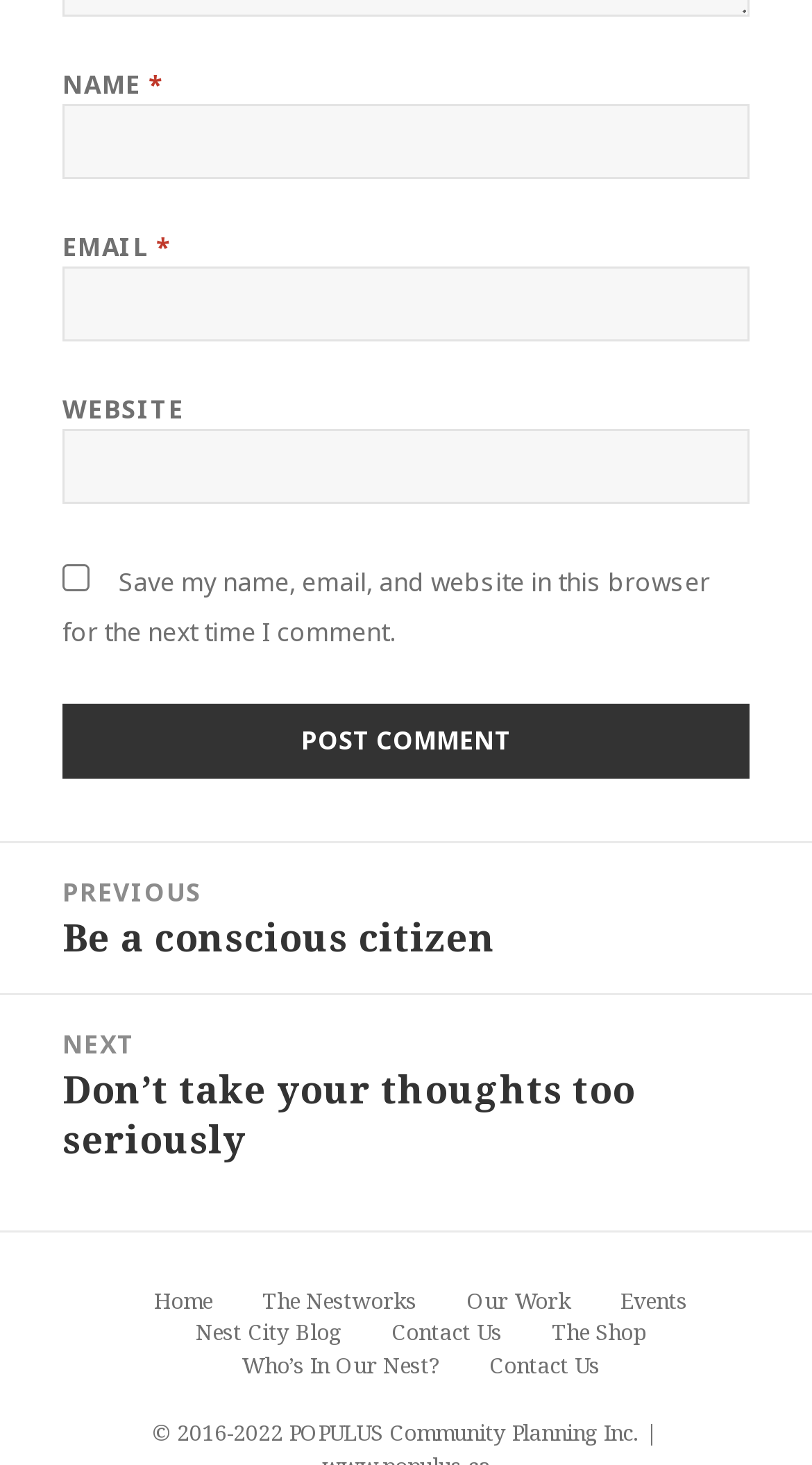Please locate the clickable area by providing the bounding box coordinates to follow this instruction: "view Federal Reserve District information".

None